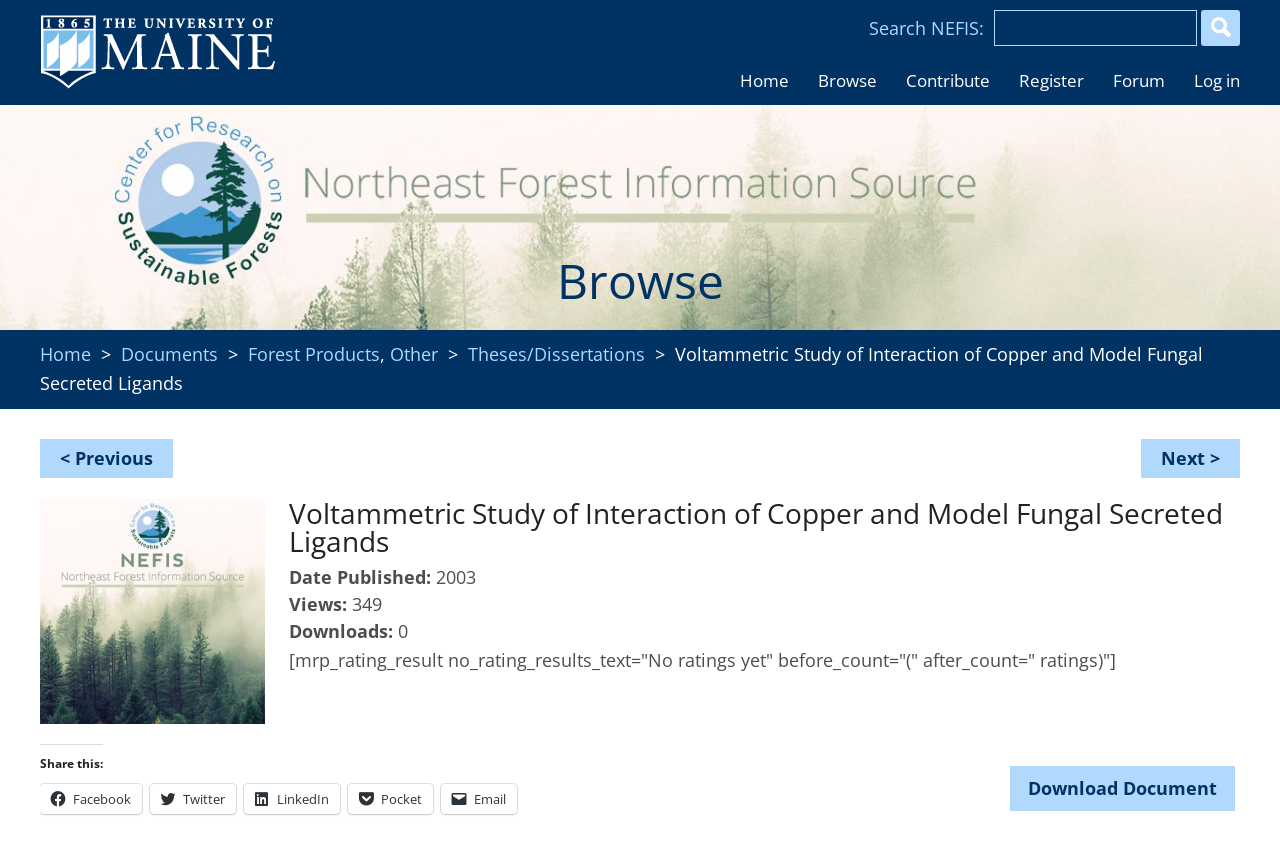From the details in the image, provide a thorough response to the question: What is the year the document was published?

I found the answer by looking at the section that displays the document's metadata, where it says 'Date Published: 2003'.